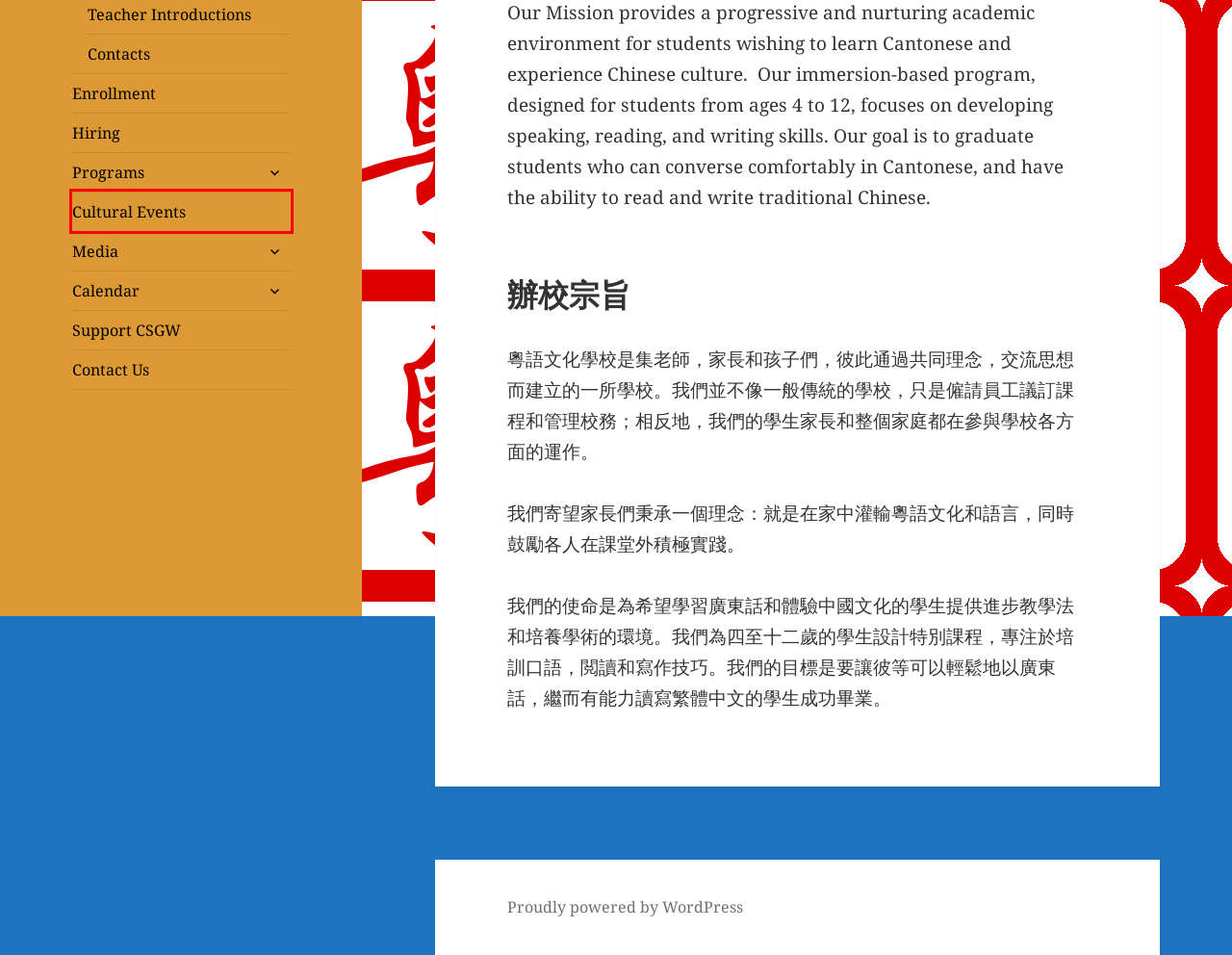Given a webpage screenshot with a UI element marked by a red bounding box, choose the description that best corresponds to the new webpage that will appear after clicking the element. The candidates are:
A. Contacts – 粵語文化學校 – The Cantonese School of Greater Washington
B. Contact – 粵語文化學校 – The Cantonese School of Greater Washington
C. Programs – 粵語文化學校 – The Cantonese School of Greater Washington
D. Hiring – 粵語文化學校 – The Cantonese School of Greater Washington
E. Media – 粵語文化學校 – The Cantonese School of Greater Washington
F. Cultural Events – 粵語文化學校 – The Cantonese School of Greater Washington
G. Enrollment – 粵語文化學校 – The Cantonese School of Greater Washington
H. Blog Tool, Publishing Platform, and CMS – WordPress.org

F